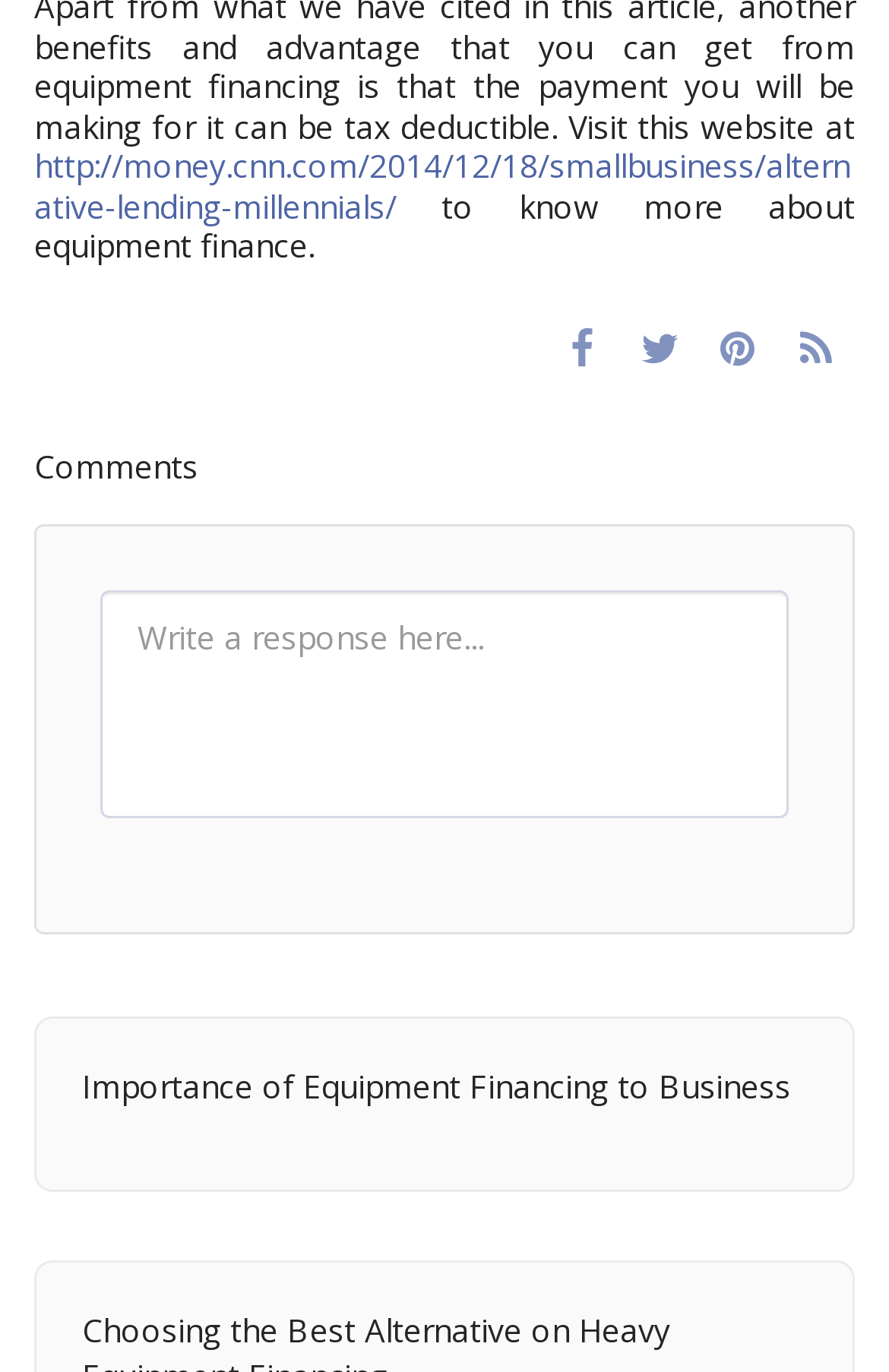Is the article related to business?
Refer to the image and respond with a one-word or short-phrase answer.

Yes